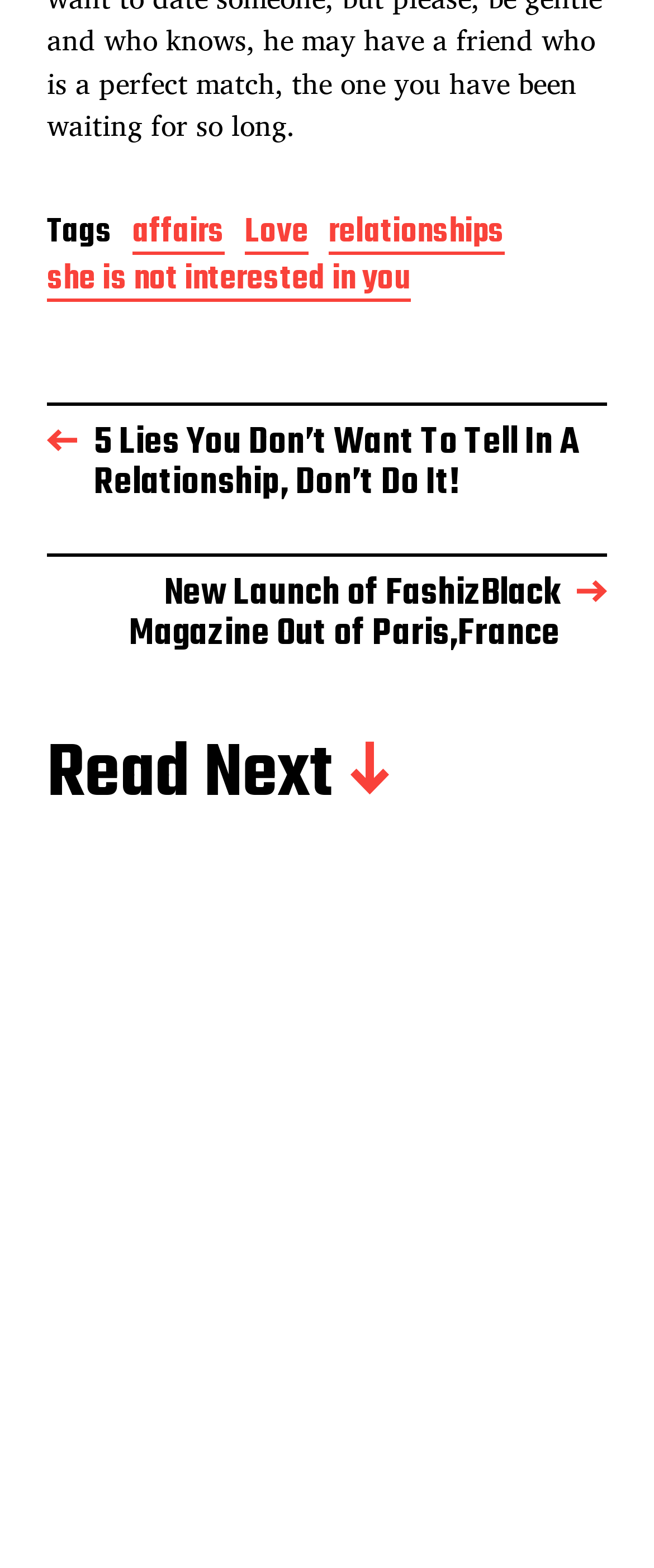Please specify the bounding box coordinates of the clickable region necessary for completing the following instruction: "Check out the 'New Launch of FashizBlack Magazine Out of Paris,France' article". The coordinates must consist of four float numbers between 0 and 1, i.e., [left, top, right, bottom].

[0.072, 0.352, 0.928, 0.417]